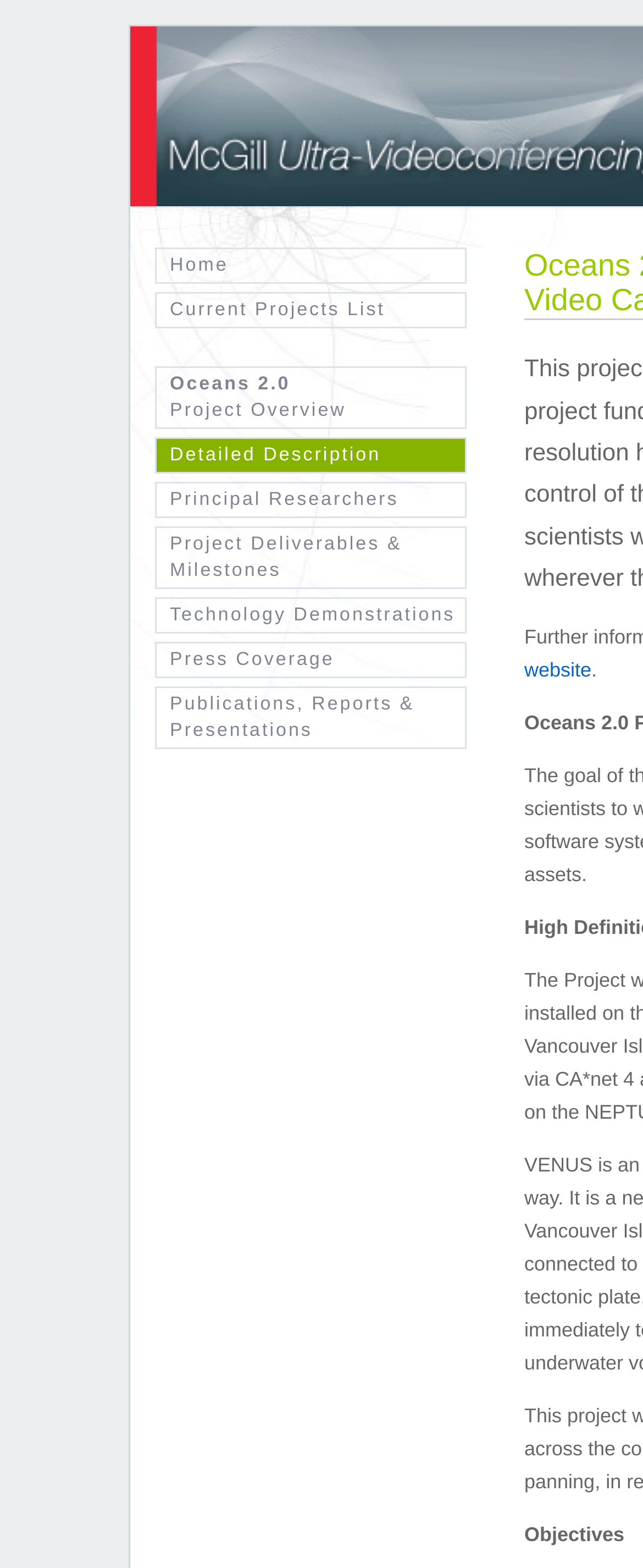What is the first link on the webpage?
Answer the question with a single word or phrase by looking at the picture.

Home